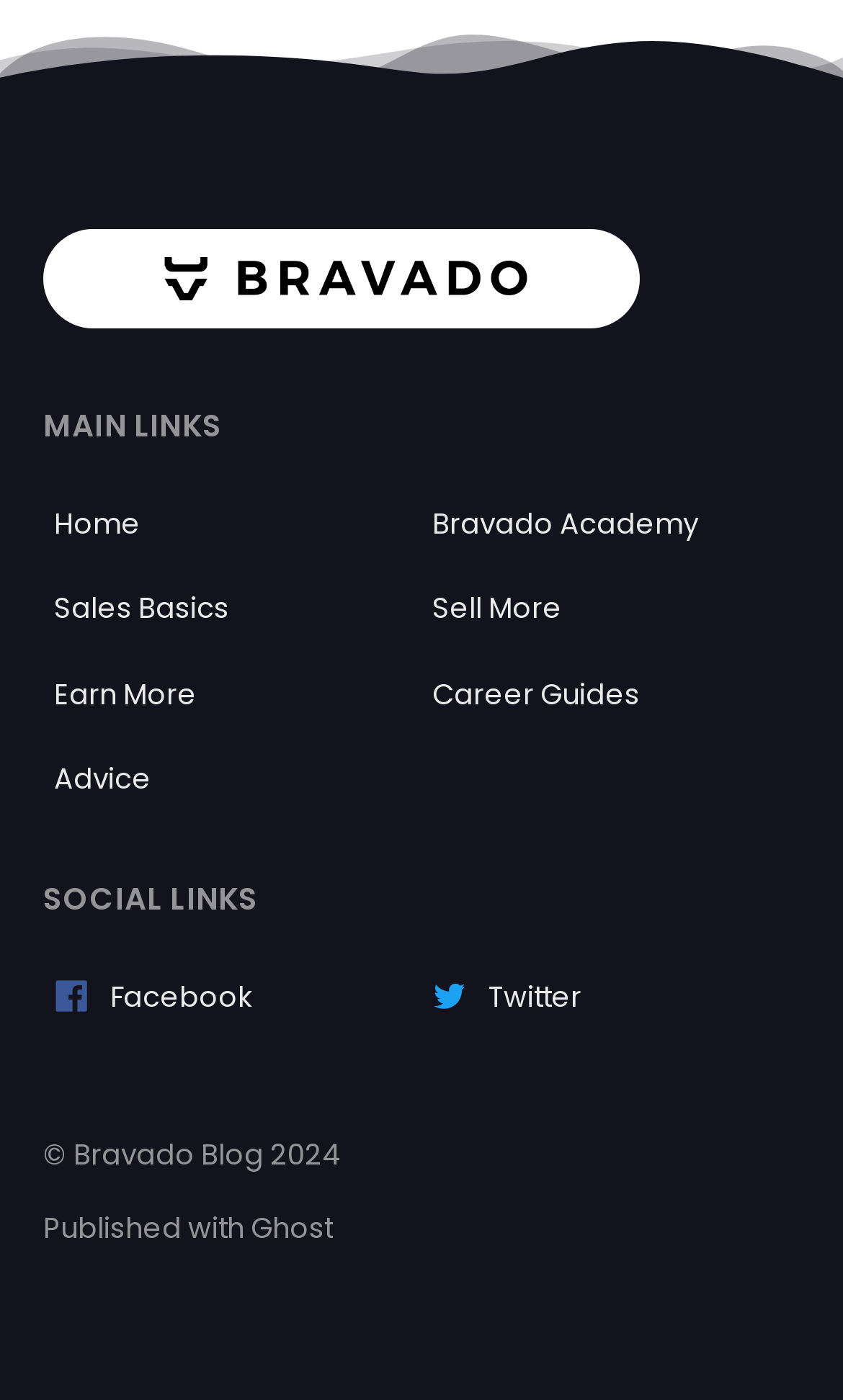Please find and report the bounding box coordinates of the element to click in order to perform the following action: "check out Bravado Academy". The coordinates should be expressed as four float numbers between 0 and 1, in the format [left, top, right, bottom].

[0.5, 0.351, 0.841, 0.397]